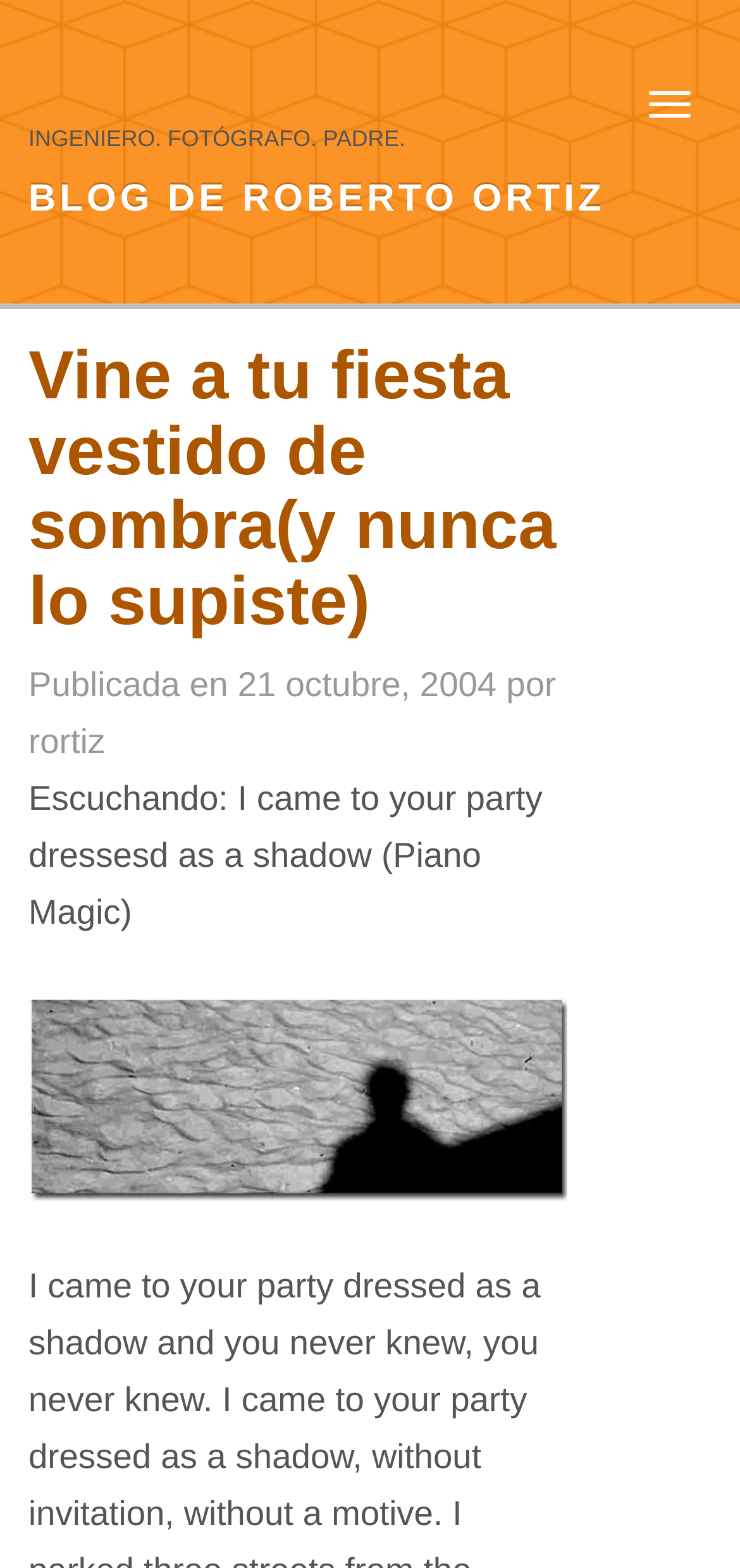What is the author listening to?
Based on the image, answer the question with as much detail as possible.

The StaticText element 'Escuchando: I came to your party dressesd as a shadow (Piano Magic)' at coordinates [0.038, 0.498, 0.733, 0.594] indicates what the author is listening to.